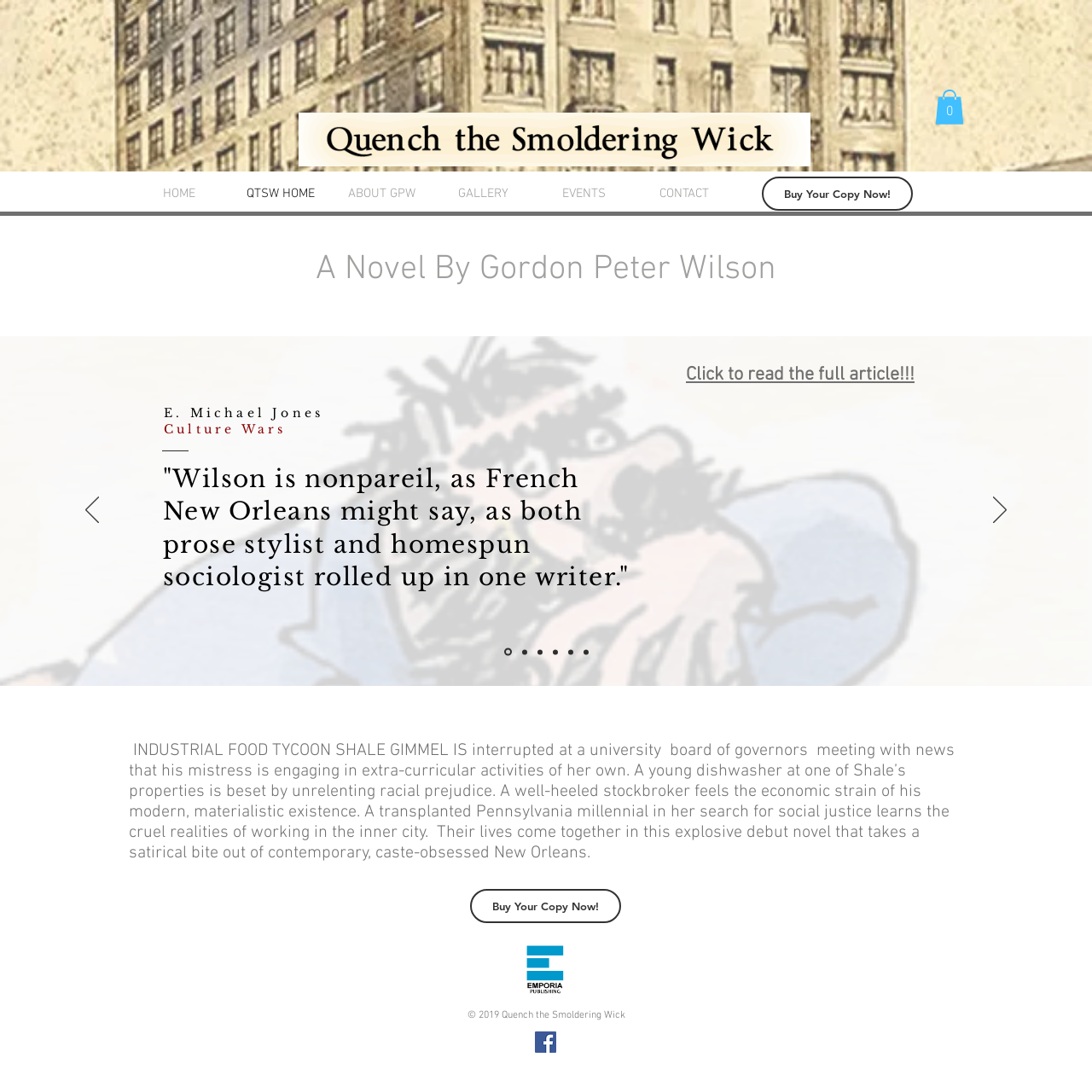What is the theme of the novel?
Please provide a comprehensive answer based on the details in the screenshot.

I inferred the theme of the novel by reading the static text element that describes the novel's plot, which mentions a satirical take on contemporary, caste-obsessed New Orleans.